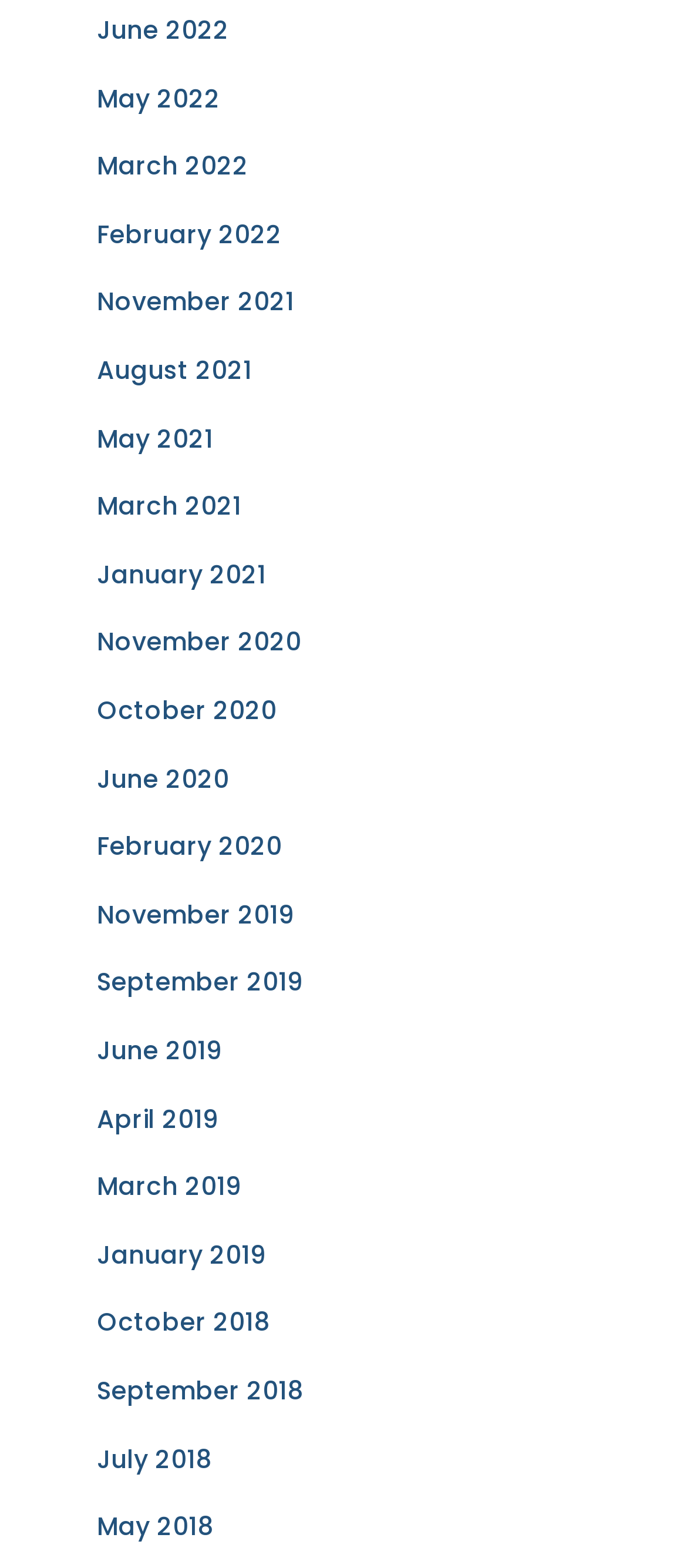What are the links on the webpage? Using the information from the screenshot, answer with a single word or phrase.

Archive links